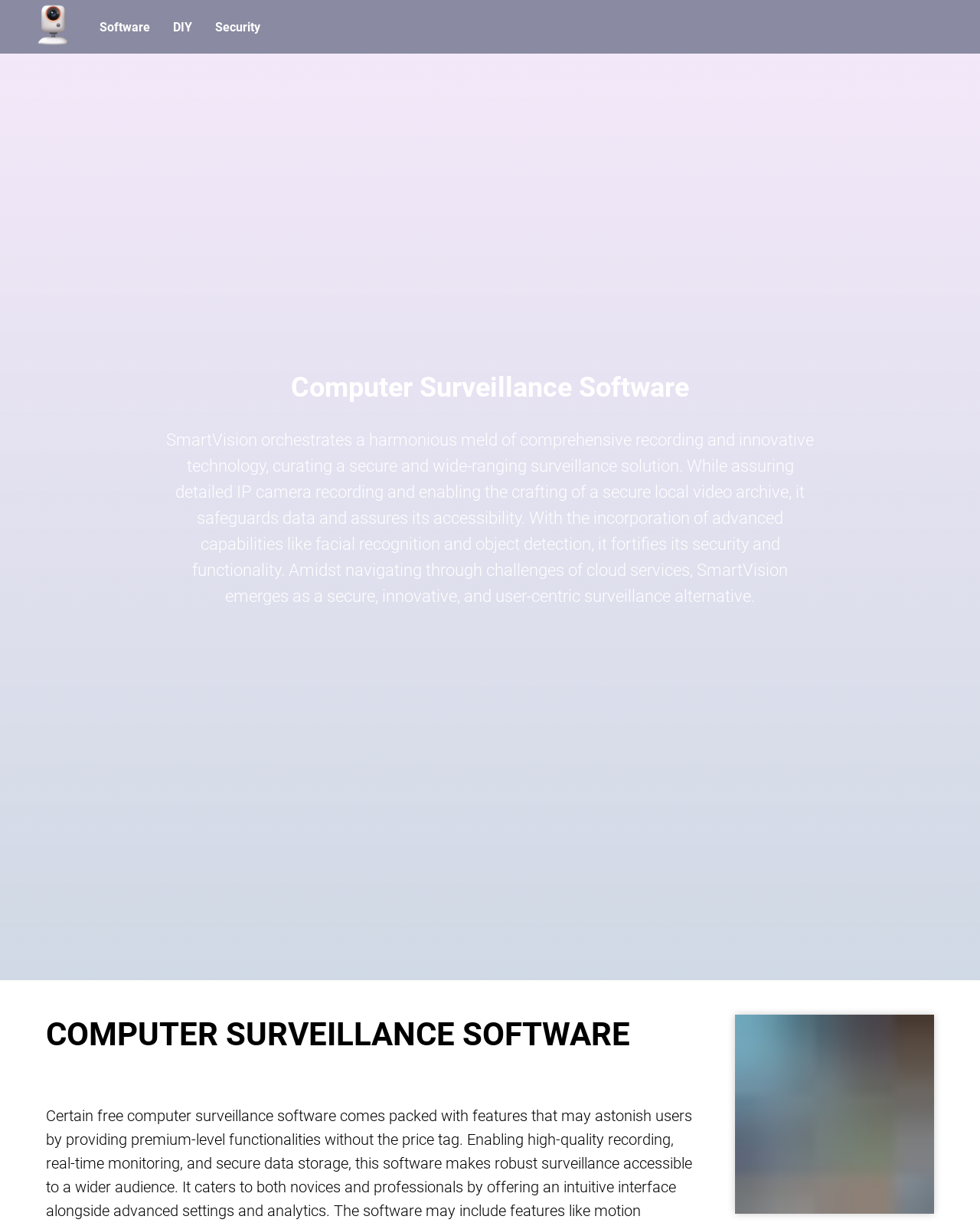Using details from the image, please answer the following question comprehensively:
What is the alternative to cloud services offered by SmartVision?

The webpage states that SmartVision emerges as a secure, innovative, and user-centric surveillance alternative amidst navigating through challenges of cloud services, implying that it offers a secure surveillance solution as an alternative to cloud services.